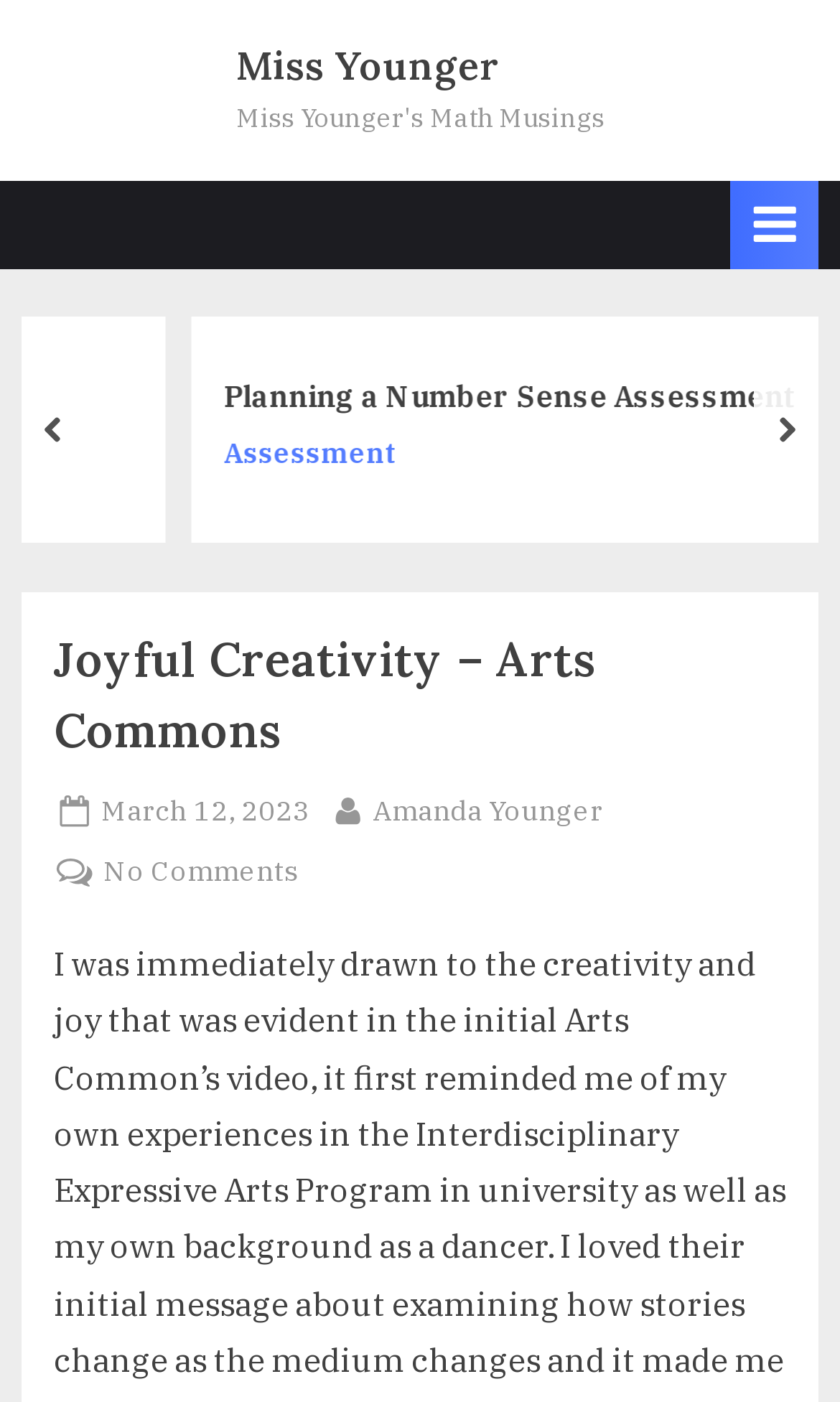Highlight the bounding box coordinates of the region I should click on to meet the following instruction: "Click on the 'prev' button".

[0.026, 0.226, 0.103, 0.387]